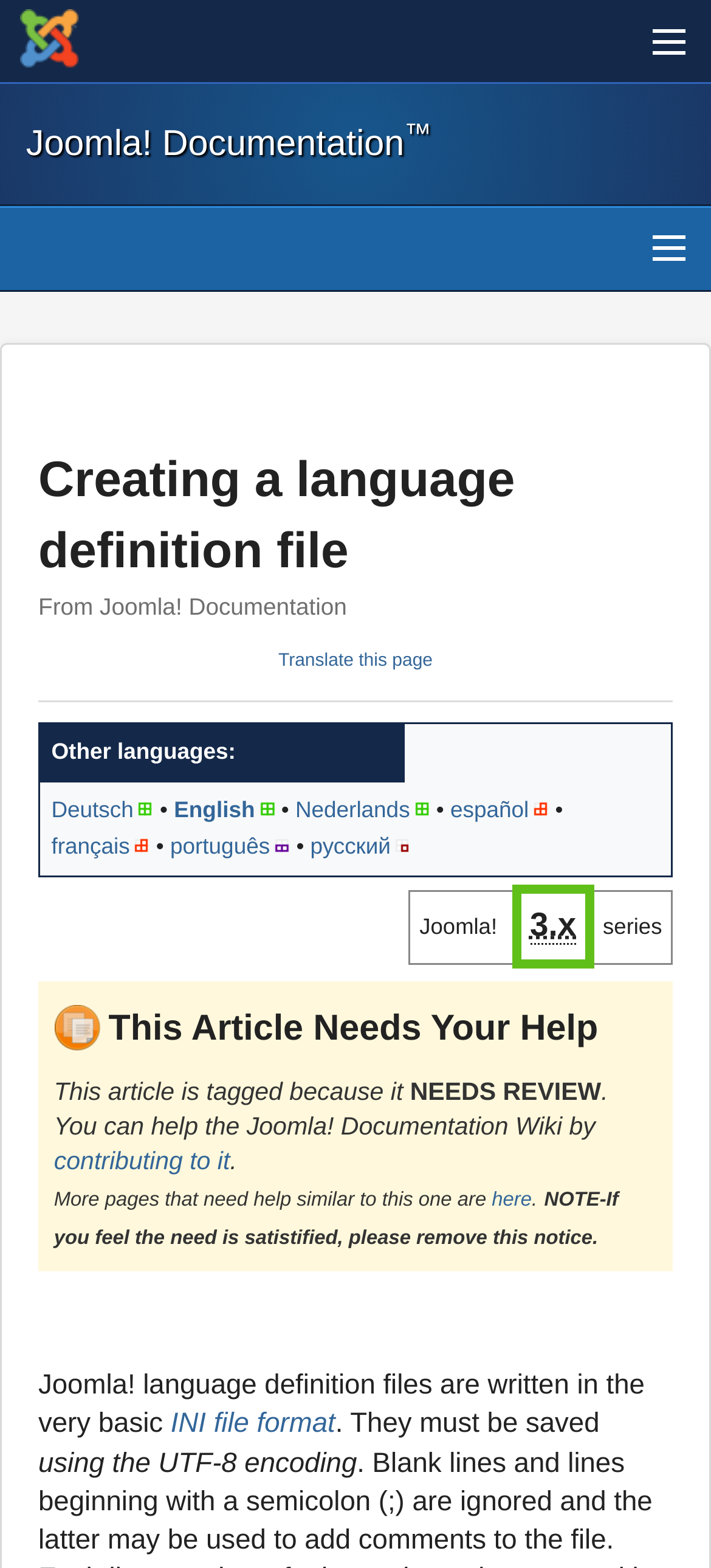Specify the bounding box coordinates of the element's area that should be clicked to execute the given instruction: "Log in". The coordinates should be four float numbers between 0 and 1, i.e., [left, top, right, bottom].

[0.0, 0.365, 1.0, 0.417]